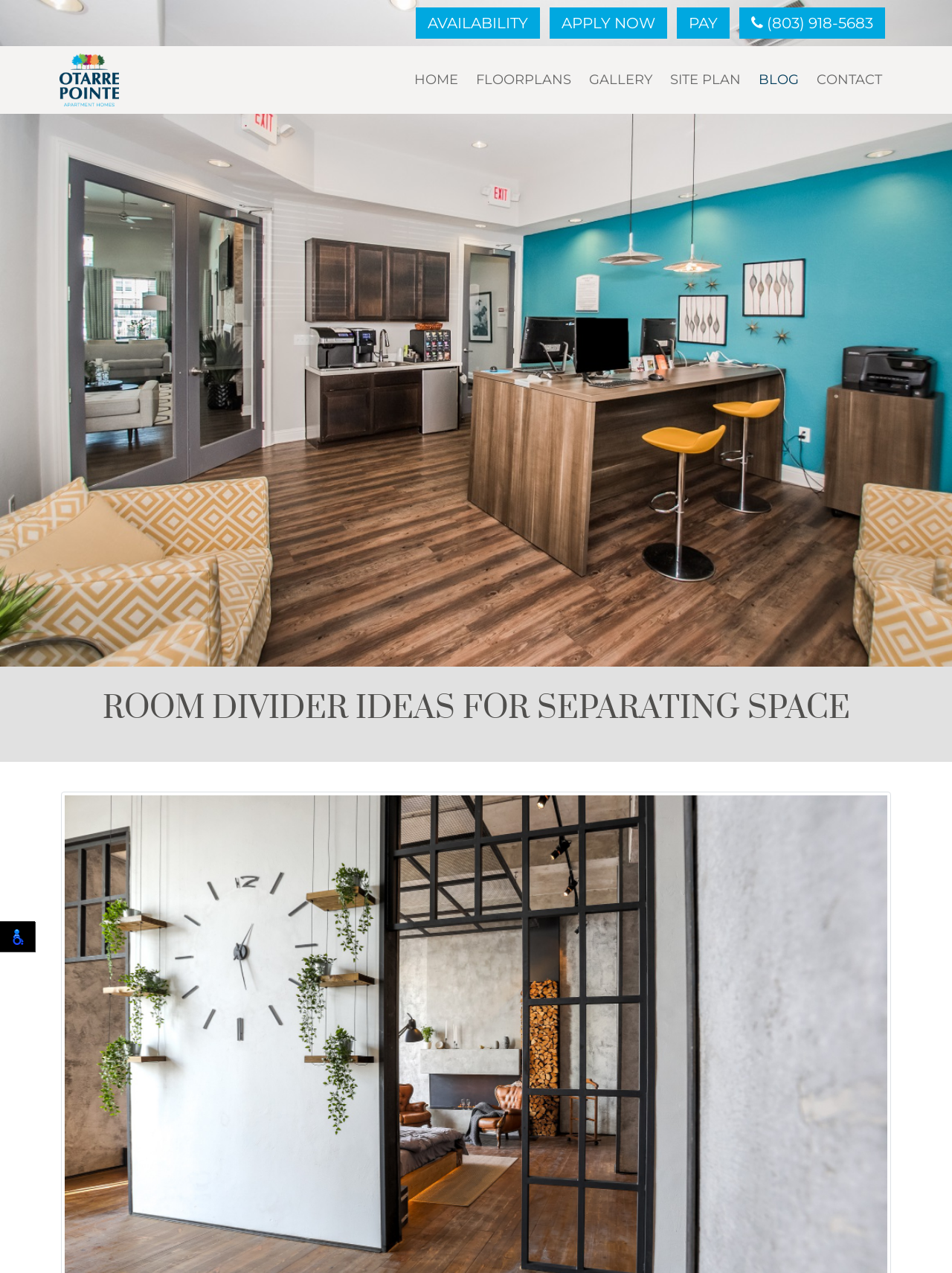Determine the bounding box coordinates of the section I need to click to execute the following instruction: "Read the 'ROOM DIVIDER IDEAS FOR SEPARATING SPACE' article". Provide the coordinates as four float numbers between 0 and 1, i.e., [left, top, right, bottom].

[0.012, 0.542, 0.988, 0.57]